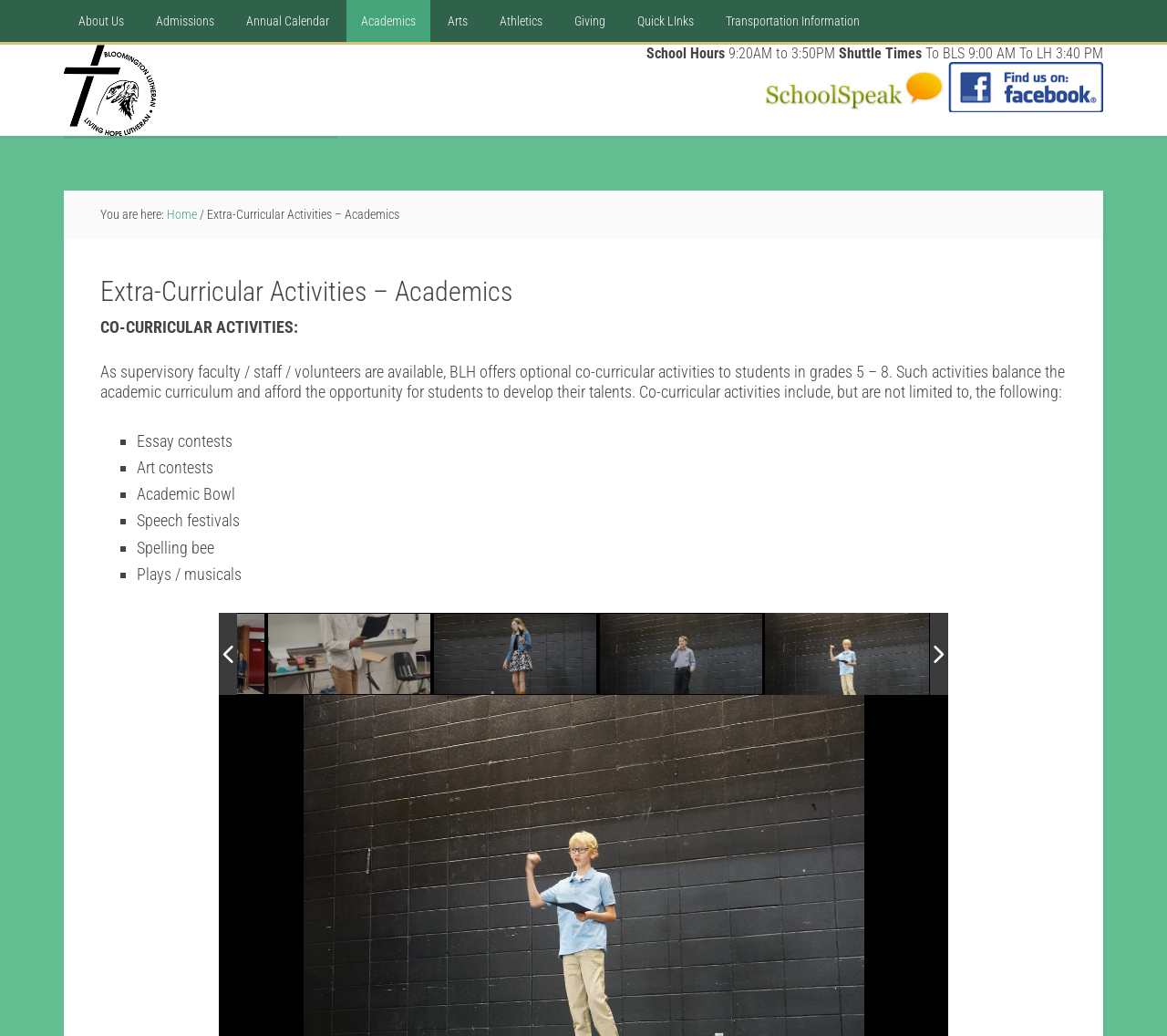Pinpoint the bounding box coordinates of the clickable element to carry out the following instruction: "Click on Find Us On Facebook."

[0.812, 0.106, 0.945, 0.122]